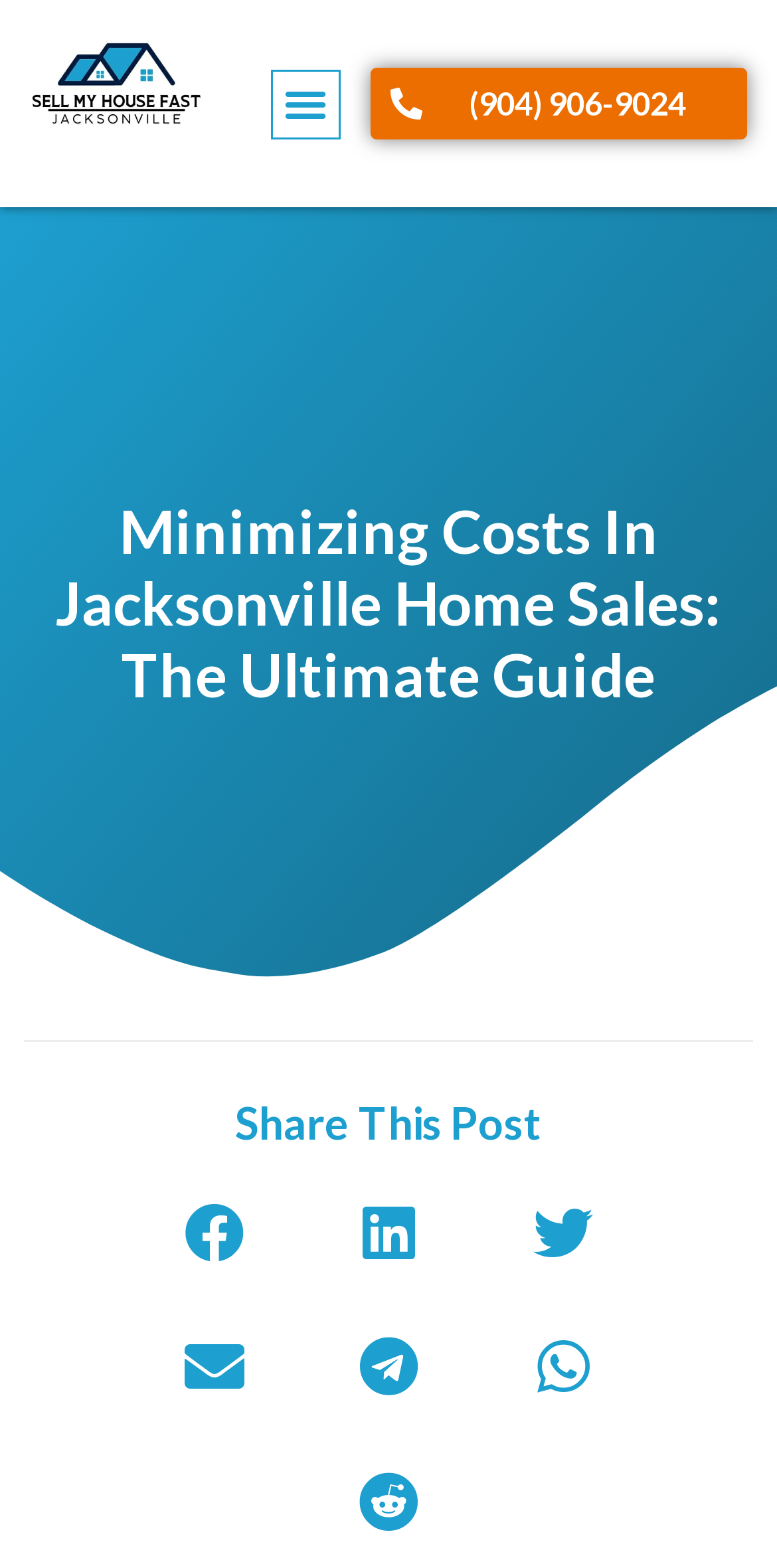Determine the bounding box coordinates of the section I need to click to execute the following instruction: "Call (904) 906-9024". Provide the coordinates as four float numbers between 0 and 1, i.e., [left, top, right, bottom].

[0.477, 0.043, 0.961, 0.089]